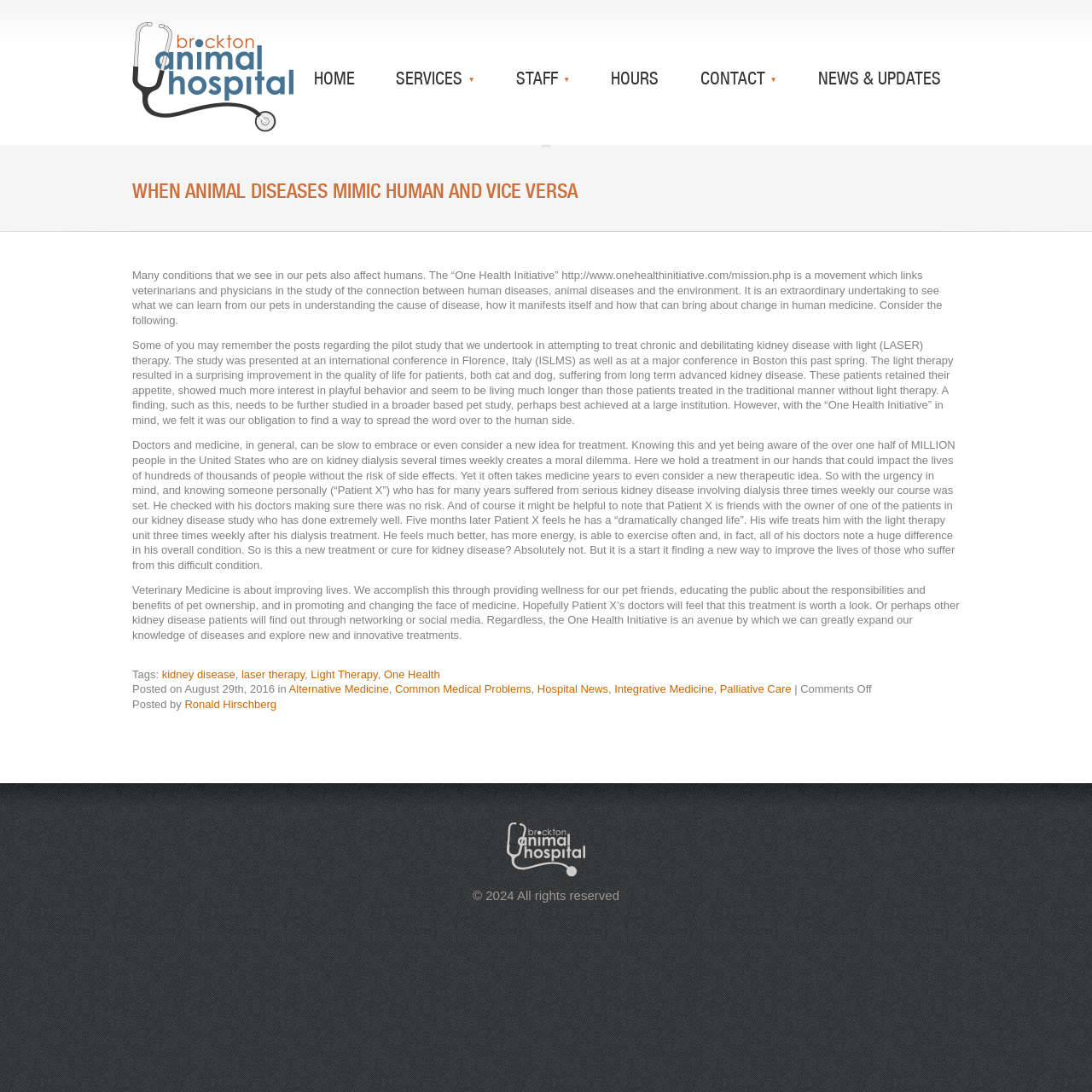Provide a thorough description of this webpage.

This webpage is about the connection between animal diseases and human diseases, specifically highlighting the "One Health Initiative" that links veterinarians and physicians to study the connection between human diseases, animal diseases, and the environment. 

At the top of the page, there are several links to different sections of the website, including "HOME", "SERVICES", "STAFF", "HOURS", "CONTACT", and "NEWS & UPDATES". 

Below these links, there is a title "WHEN ANIMAL DISEASES MIMIC HUMAN AND VICE VERSA" followed by an article that discusses the "One Health Initiative" and its significance in understanding the cause of disease and how it can bring about change in human medicine. The article also shares a personal story of a patient who suffered from kidney disease and how light therapy improved their quality of life.

The article is divided into several paragraphs, with the first paragraph introducing the concept of the "One Health Initiative" and its importance. The subsequent paragraphs discuss a pilot study on using light therapy to treat chronic kidney disease in pets and how it can be applied to human medicine.

At the bottom of the page, there is a footer section that contains tags related to the article, including "kidney disease", "laser therapy", "Light Therapy", and "One Health". There are also links to other categories, such as "Alternative Medicine", "Common Medical Problems", "Hospital News", "Integrative Medicine", and "Palliative Care". The footer section also displays the date the article was posted, the author's name, and a copyright notice.